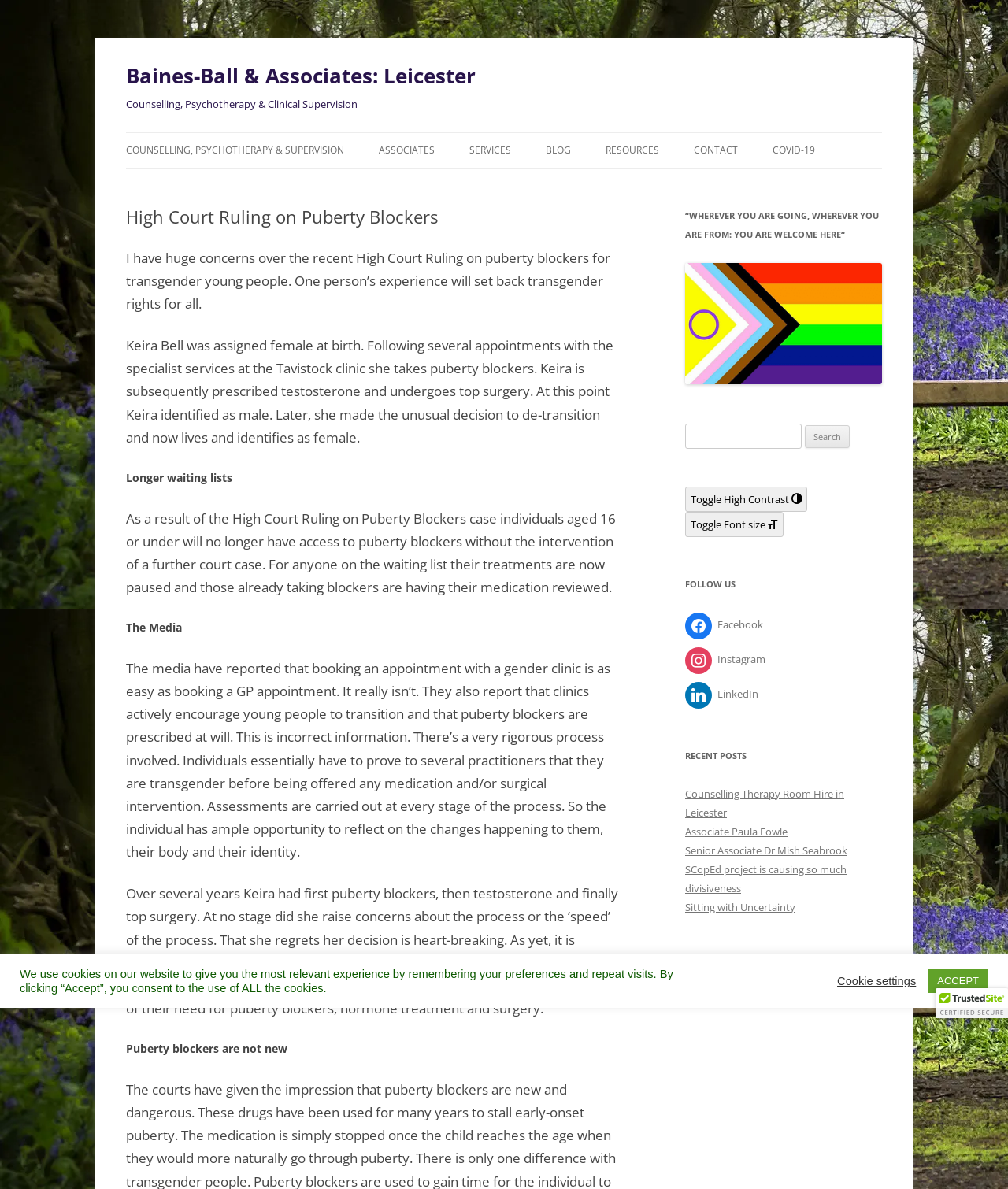What is the name of the clinic mentioned in the webpage?
Based on the image, give a concise answer in the form of a single word or short phrase.

Tavistock clinic